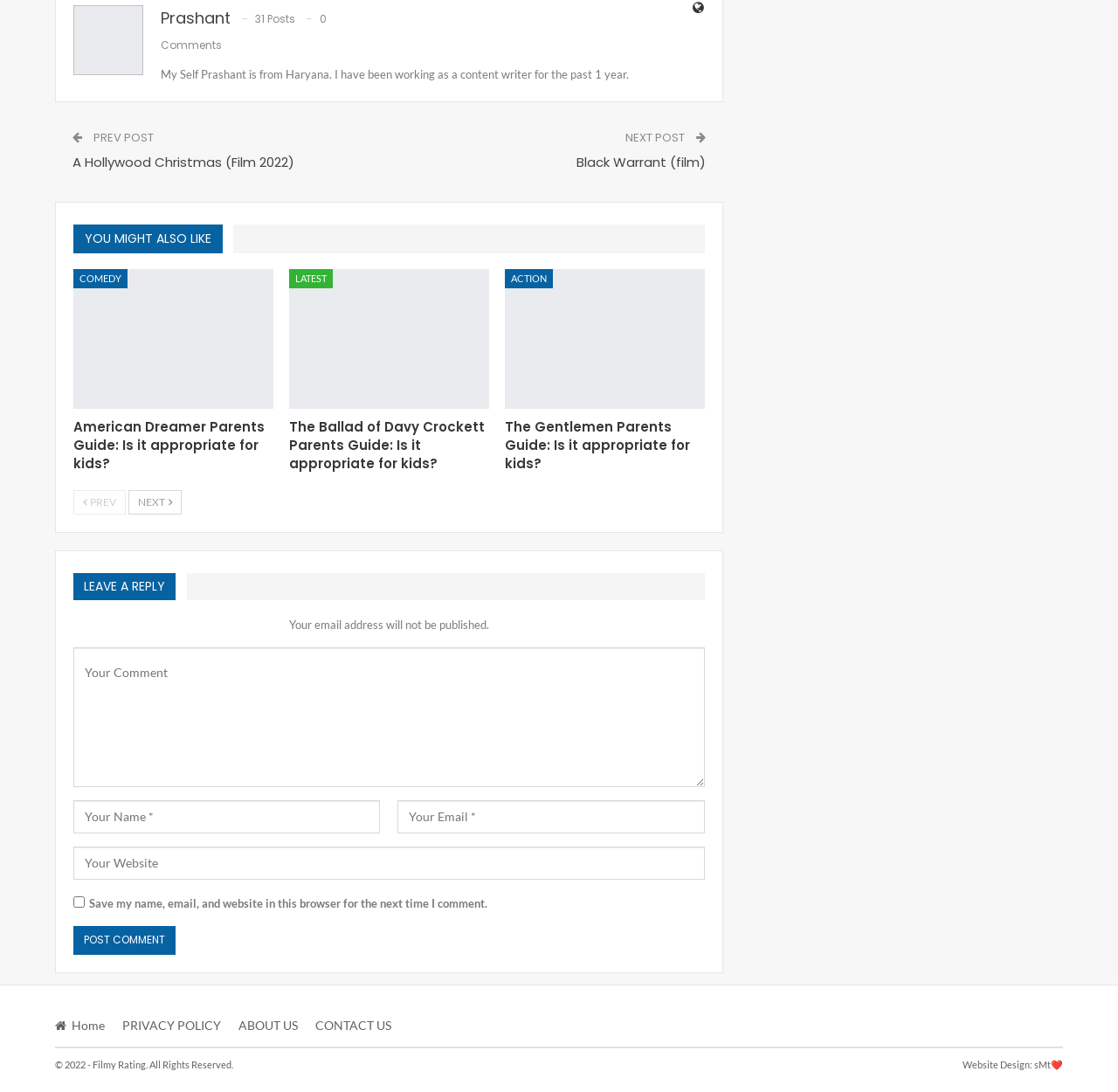Locate the bounding box coordinates of the area to click to fulfill this instruction: "Click on the 'Home' link". The bounding box should be presented as four float numbers between 0 and 1, in the order [left, top, right, bottom].

[0.049, 0.932, 0.094, 0.945]